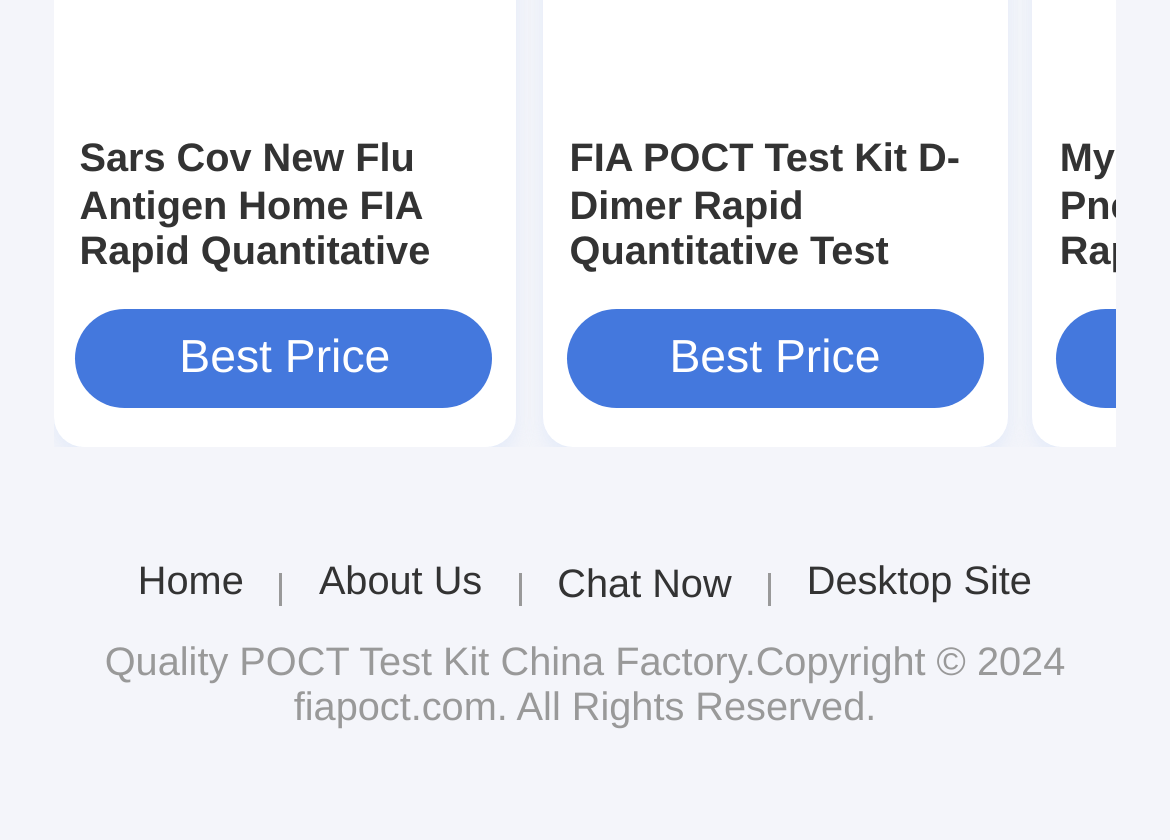Find the bounding box coordinates of the area that needs to be clicked in order to achieve the following instruction: "Check Best Price". The coordinates should be specified as four float numbers between 0 and 1, i.e., [left, top, right, bottom].

[0.065, 0.366, 0.422, 0.484]